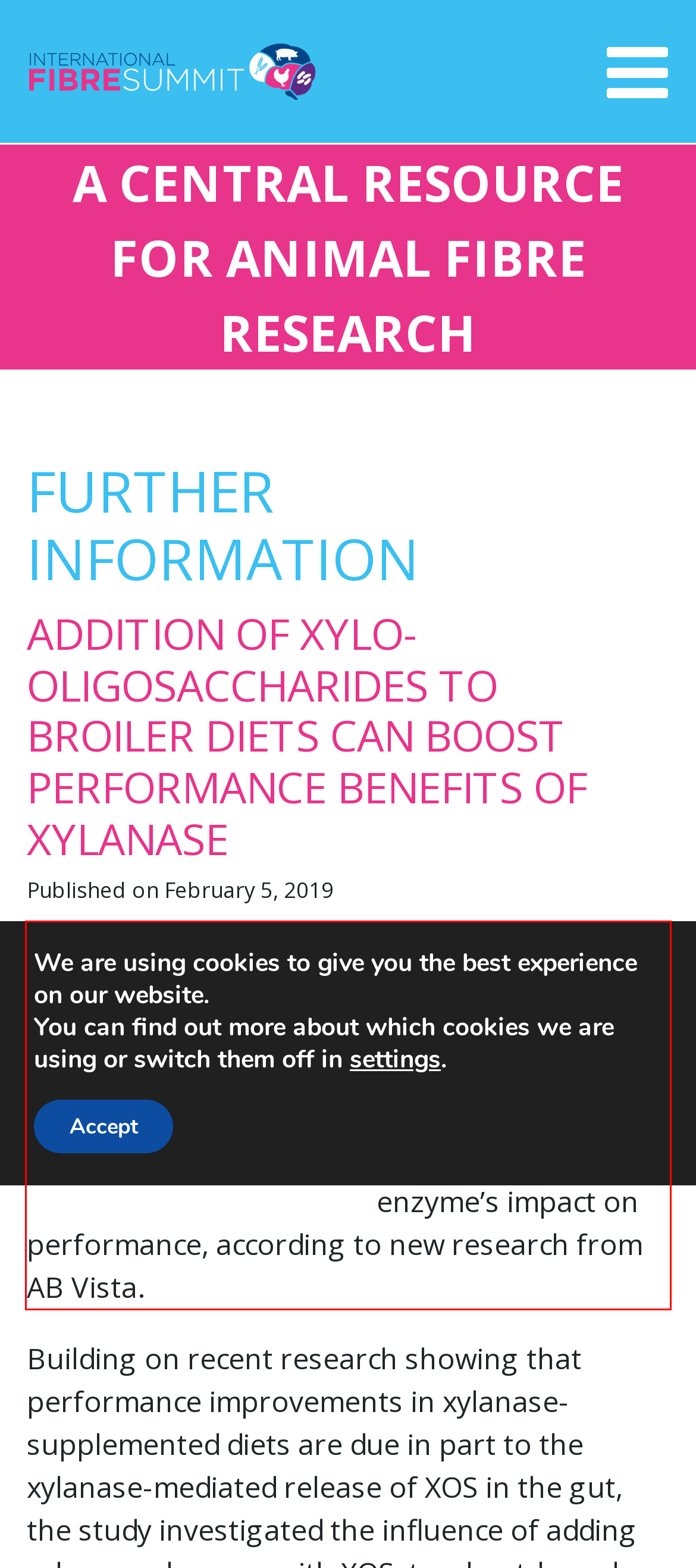Your task is to recognize and extract the text content from the UI element enclosed in the red bounding box on the webpage screenshot.

The addition of short-chain xylo-oligosaccharides (XOS) to xylanase-supplemented broiler diets can amplify the enzyme’s impact on performance, according to new research from AB Vista.